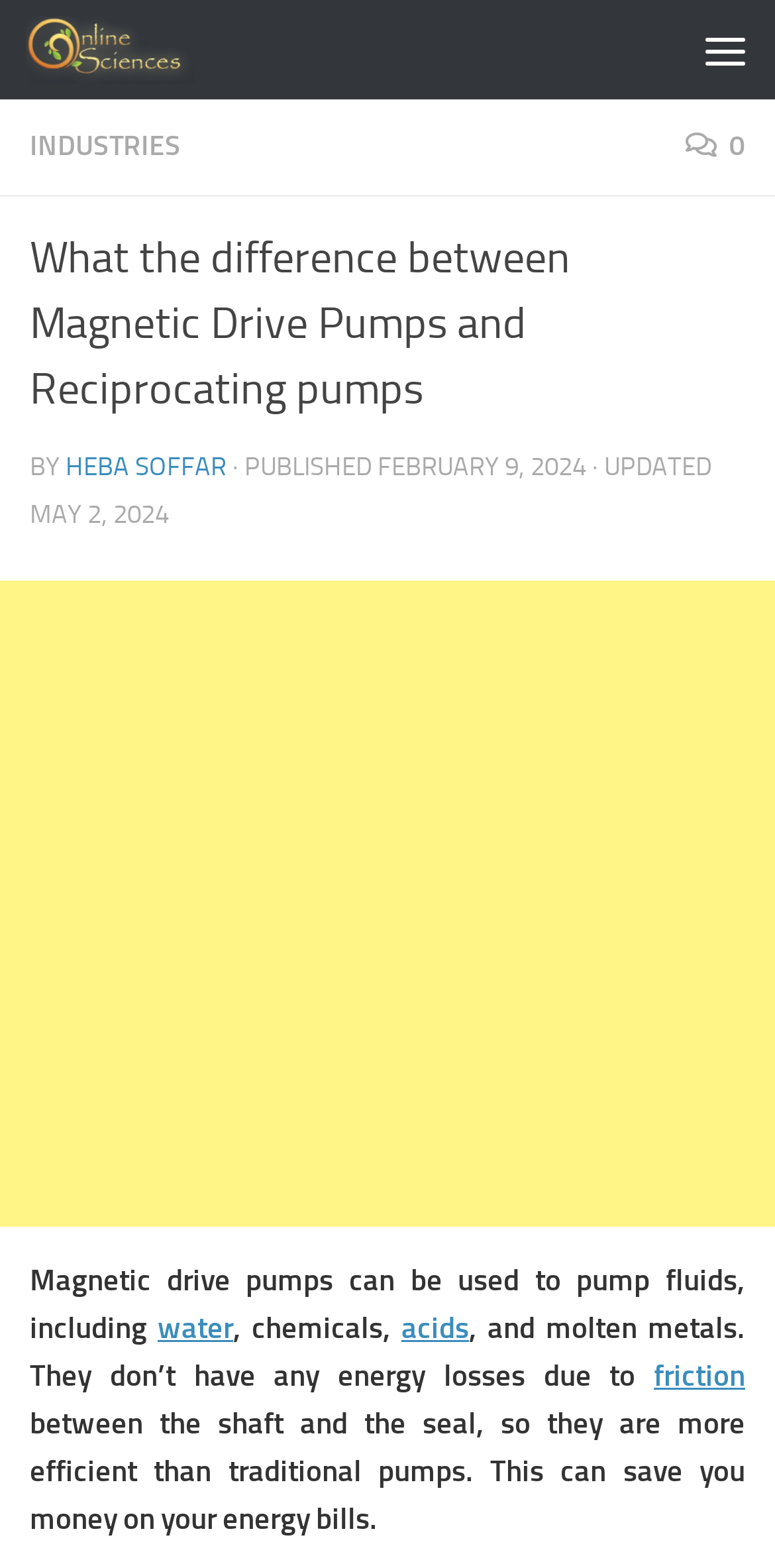What is the advantage of magnetic drive pumps?
Answer with a single word or short phrase according to what you see in the image.

Save money on energy bills